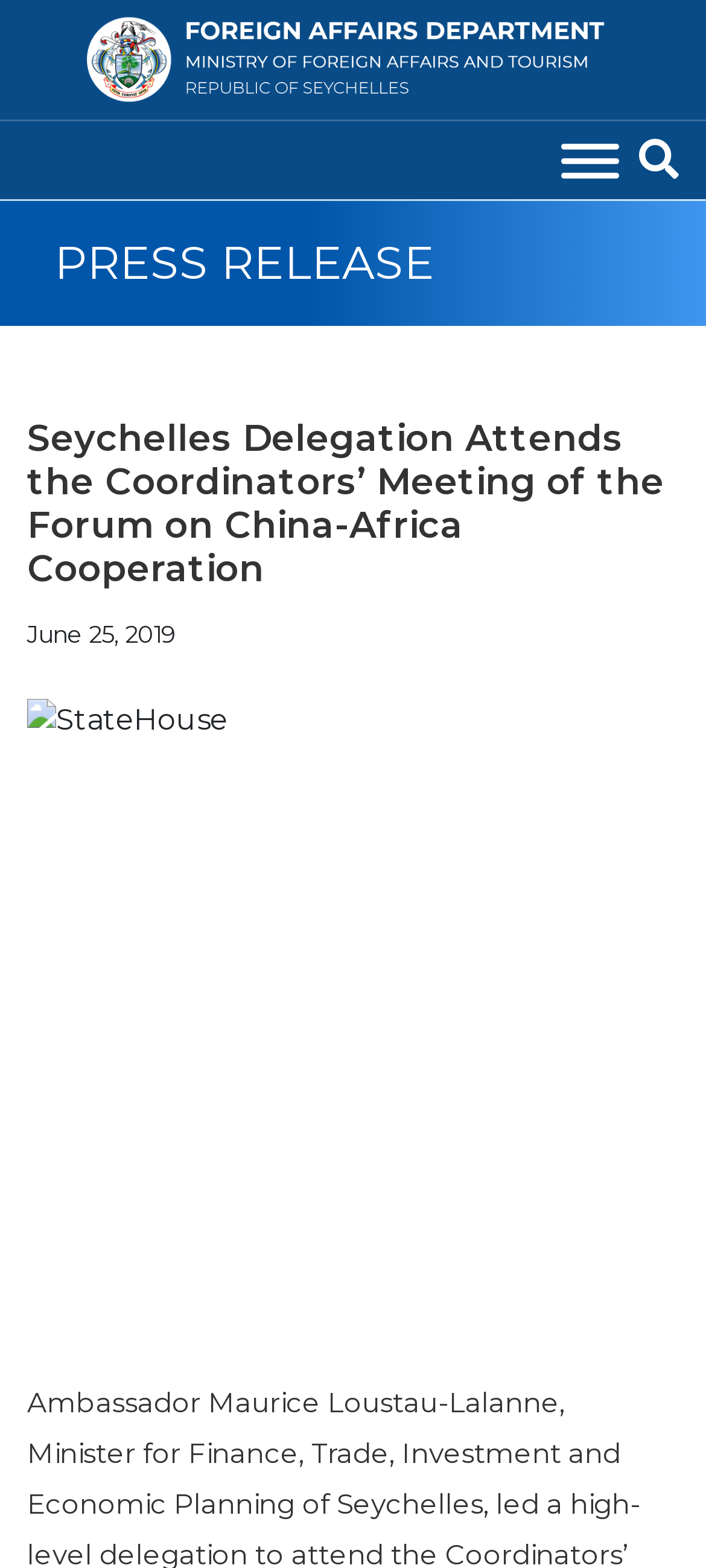Provide your answer to the question using just one word or phrase: What is the type of the top-left element?

Link